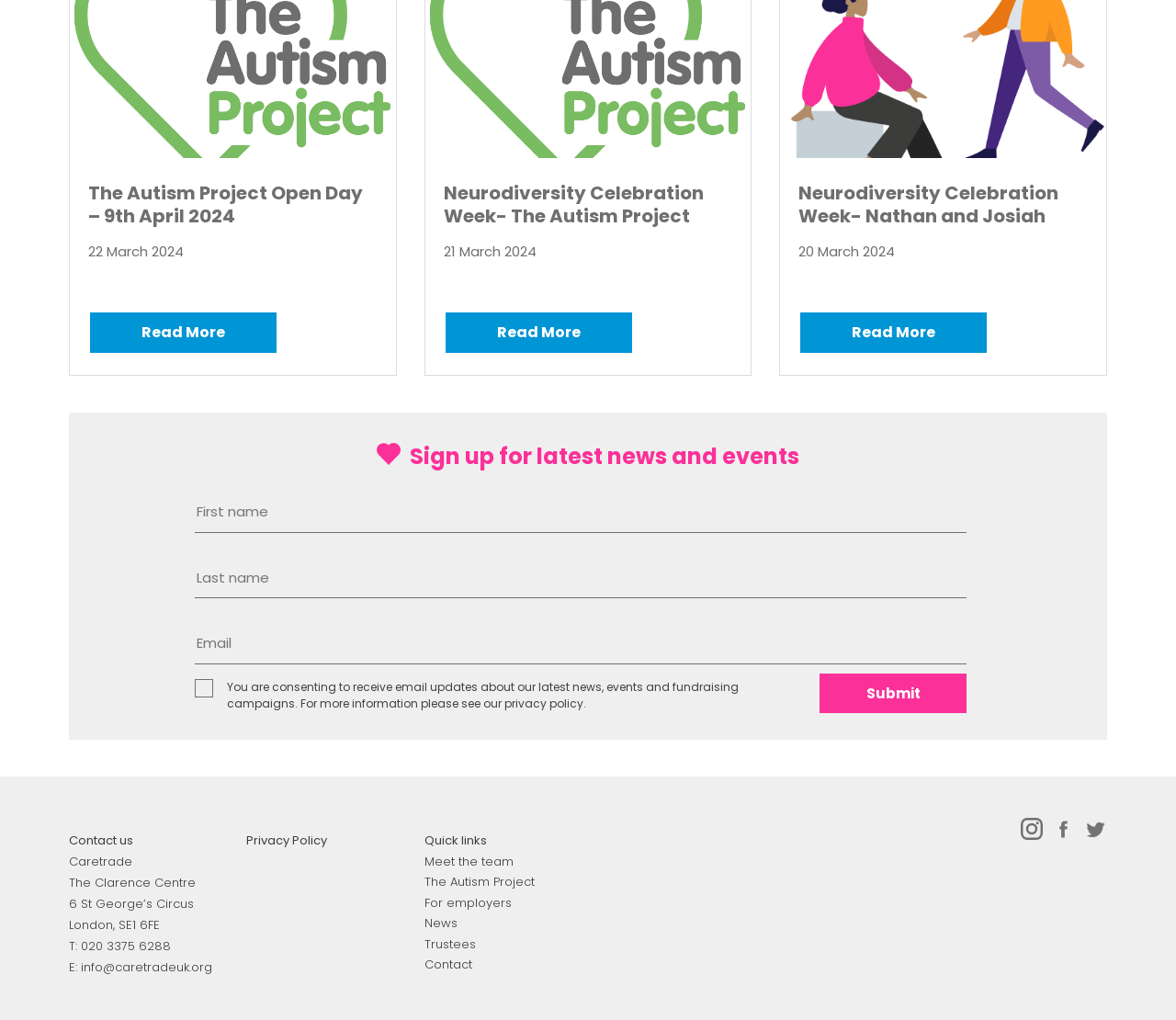Determine the bounding box coordinates of the region I should click to achieve the following instruction: "Read more about The Autism Project Open Day". Ensure the bounding box coordinates are four float numbers between 0 and 1, i.e., [left, top, right, bottom].

[0.075, 0.179, 0.321, 0.237]